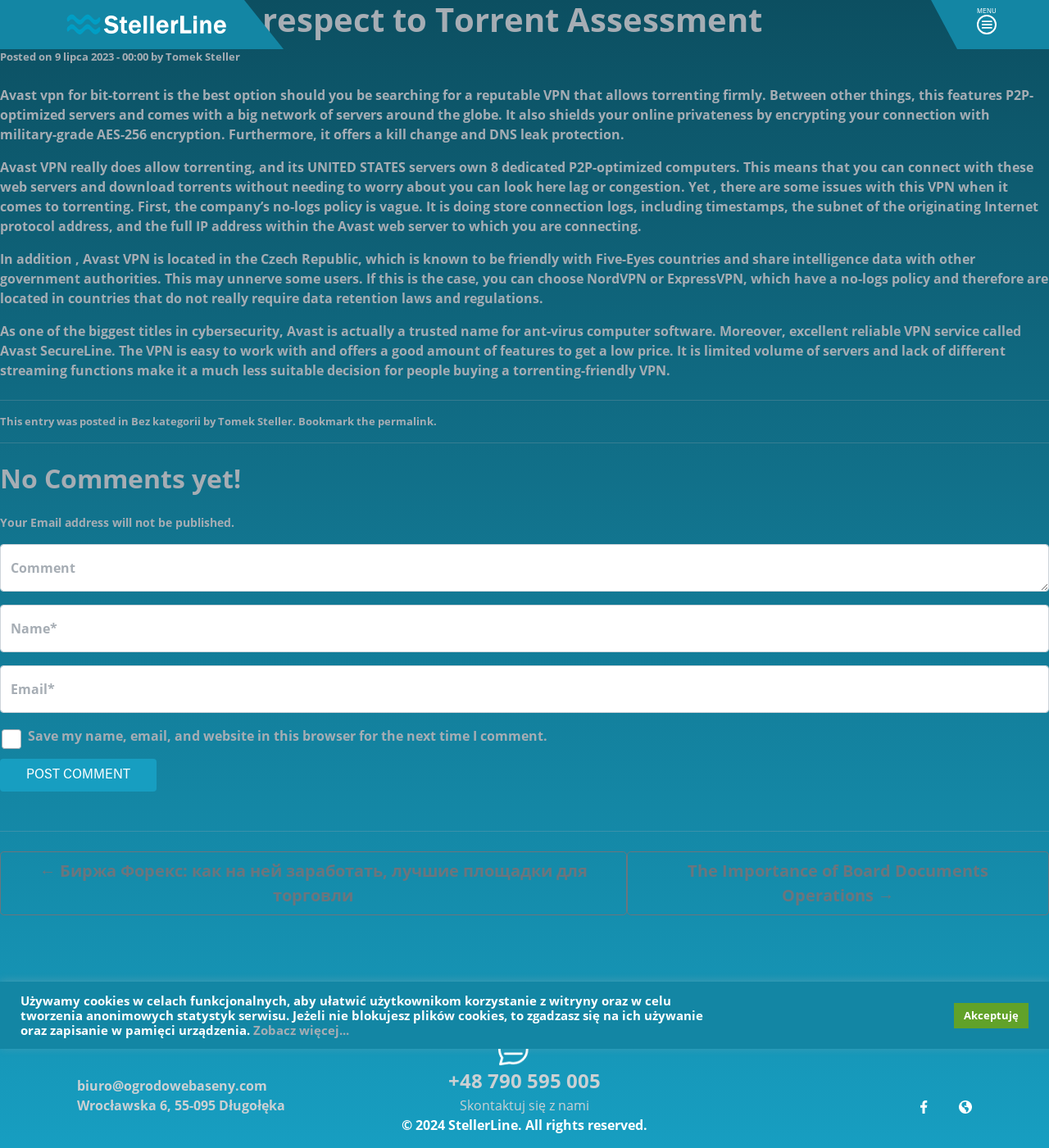Indicate the bounding box coordinates of the clickable region to achieve the following instruction: "Go to the home page."

None